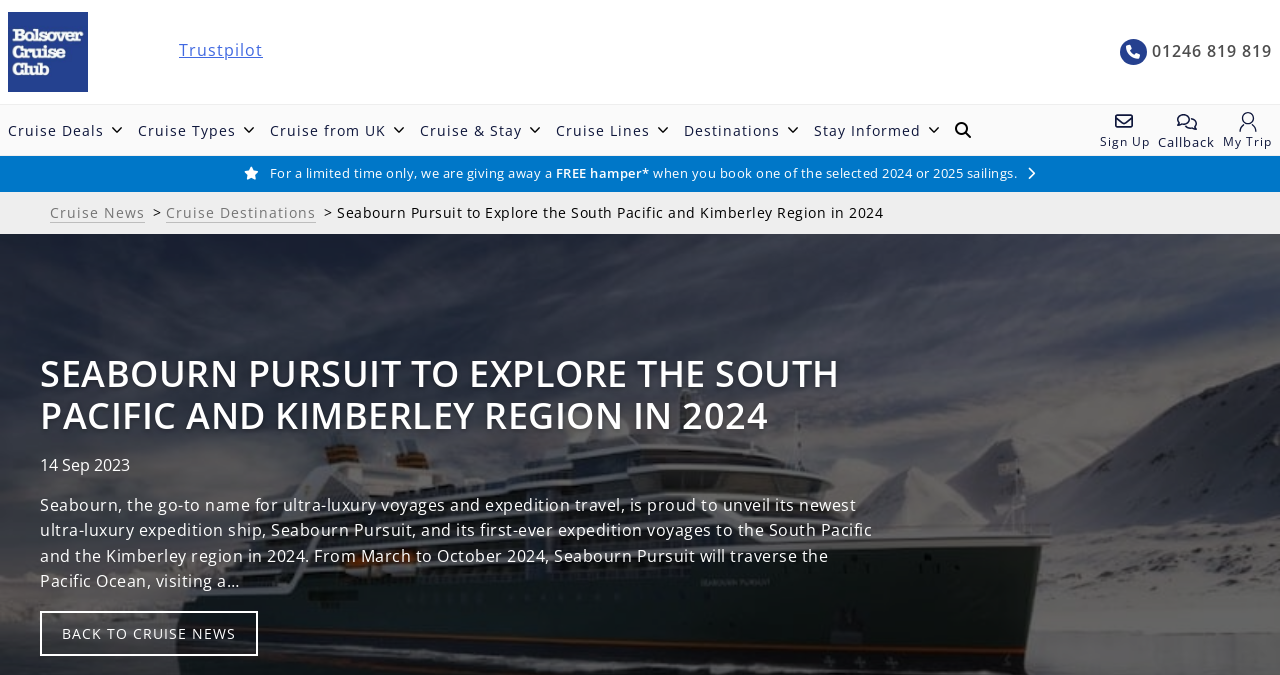Determine the bounding box coordinates of the UI element that matches the following description: "Back to Cruise News". The coordinates should be four float numbers between 0 and 1 in the format [left, top, right, bottom].

[0.031, 0.905, 0.202, 0.972]